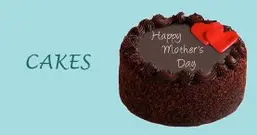Based on the visual content of the image, answer the question thoroughly: What is written on the cake in elegant white script?

The caption states that the message 'Happy Mother's Day' is inscribed on the cake in elegant white script, which implies that the cake features a written message in a decorative font to commemorate the occasion.